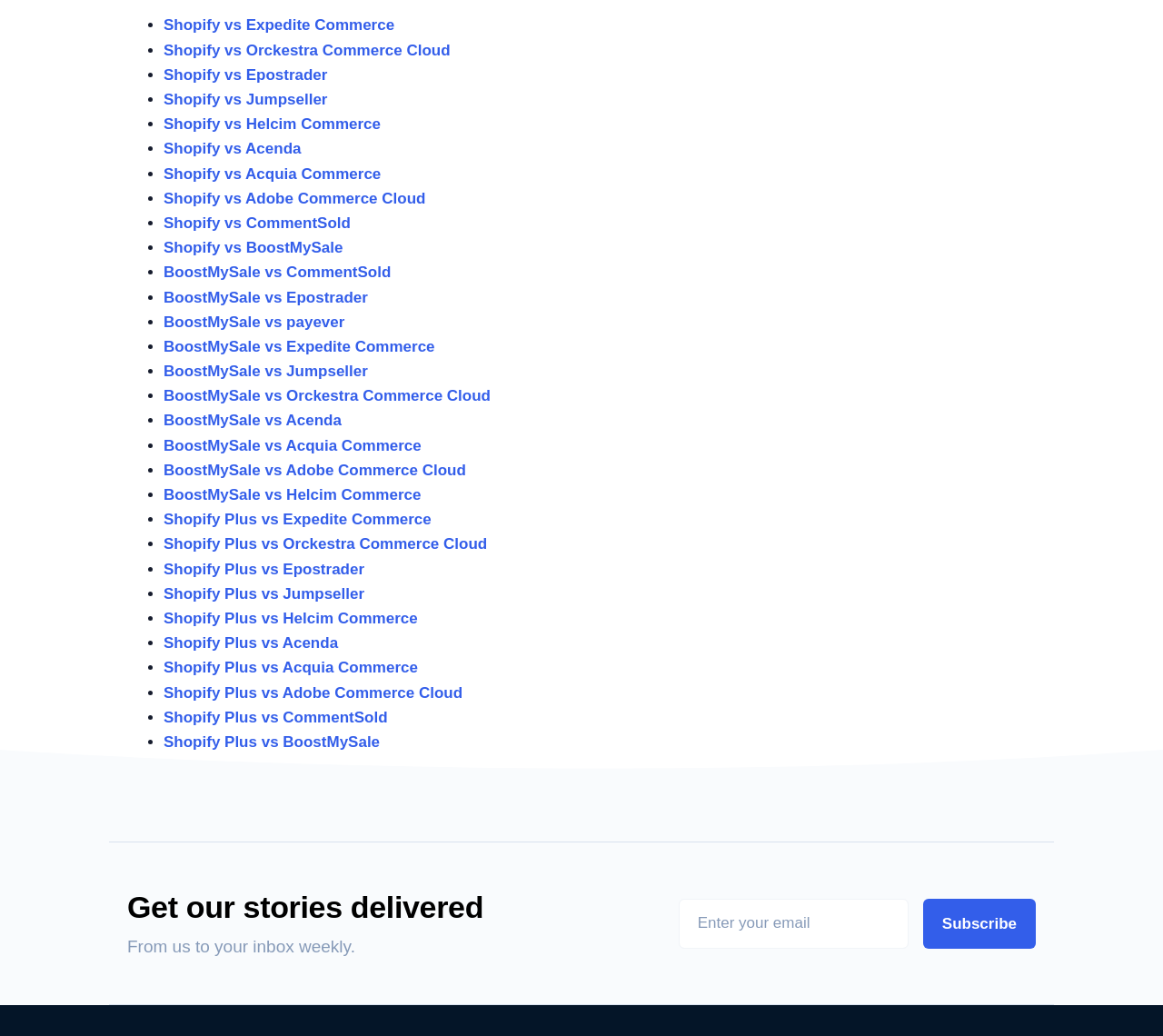Please provide a one-word or short phrase answer to the question:
What is the frequency of the newsletter?

Weekly